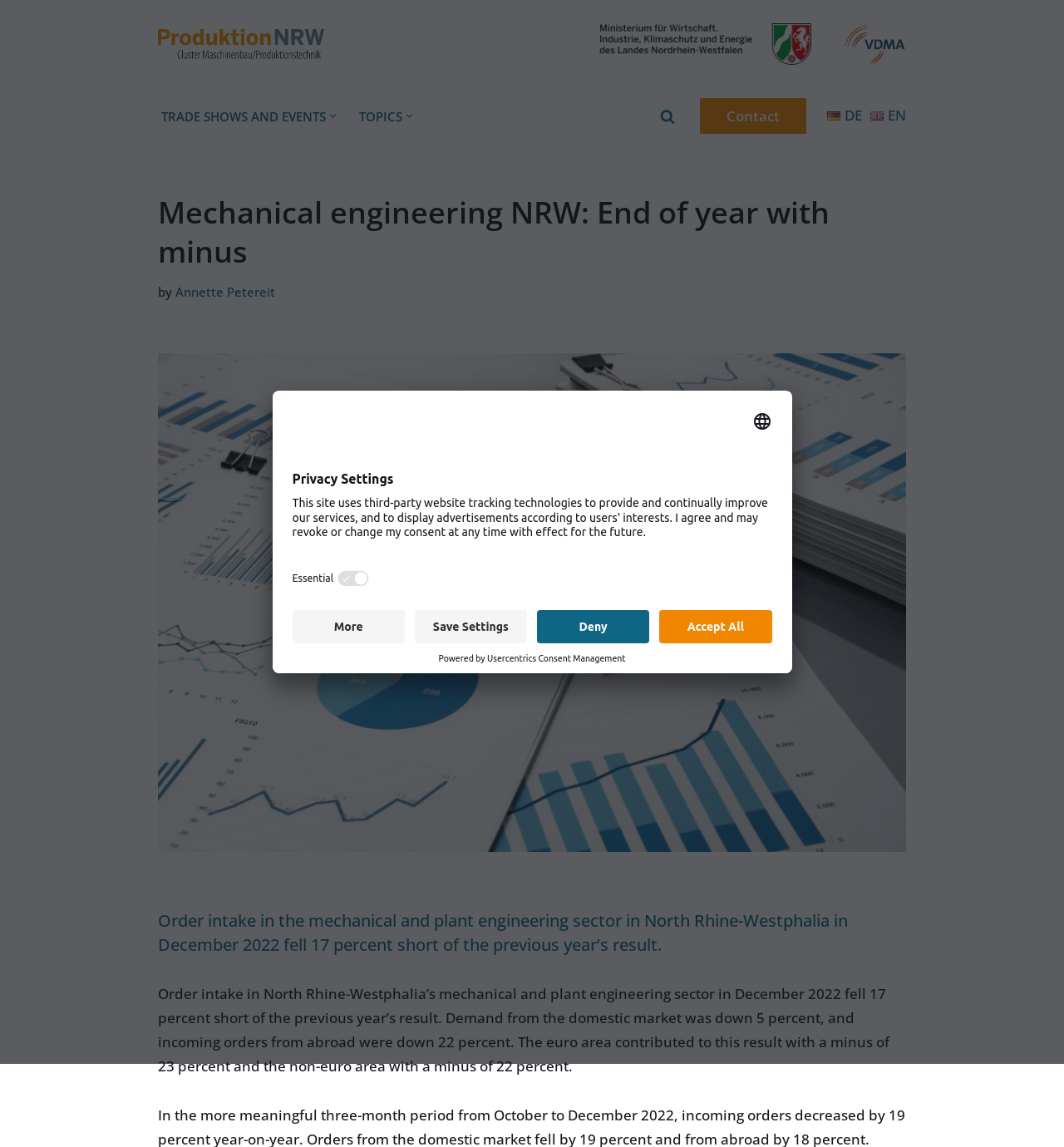Give an in-depth explanation of the webpage layout and content.

The webpage is about mechanical engineering in North Rhine-Westphalia, with a focus on the end of year results. At the top left, there is a "Skip to content" link, followed by a link to the ProduktionNRW cluster and a primary navigation menu. The navigation menu has three main sections: "TRADE SHOWS AND EVENTS", "TOPICS", and a search bar with a magnifying glass icon.

Below the navigation menu, there is a heading that reads "Mechanical engineering NRW: End of year with minus". This is followed by a byline "by Annette Petereit" and two paragraphs of text discussing the order intake in the mechanical and plant engineering sector in North Rhine-Westphalia in December 2022.

To the top right, there are links to "Contact", "DE", and "EN" language options. At the bottom left, there is a button to "Open Privacy Settings", which opens a dialog box with privacy settings options. The dialog box has a heading "Privacy Settings" and explains how the site uses third-party tracking technologies and displays advertisements. There are options to select a language, and buttons to "Save Settings", "Deny", and "Accept All".

There are a total of 5 images on the page, including the ProduktionNRW logo and a magnifying glass icon for the search bar. The page has a clean and organized layout, with clear headings and concise text.